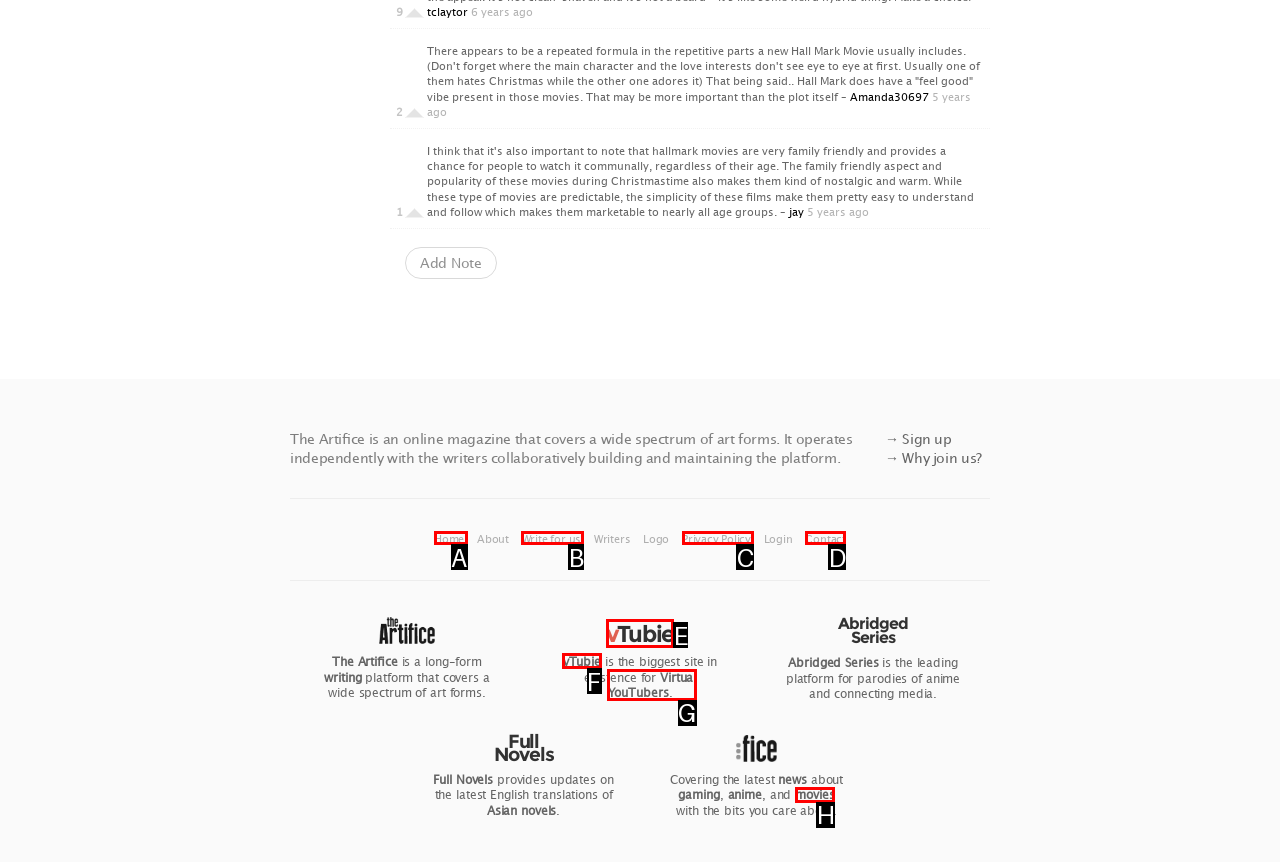Which HTML element matches the description: aria-label="LinkedIn"?
Reply with the letter of the correct choice.

None